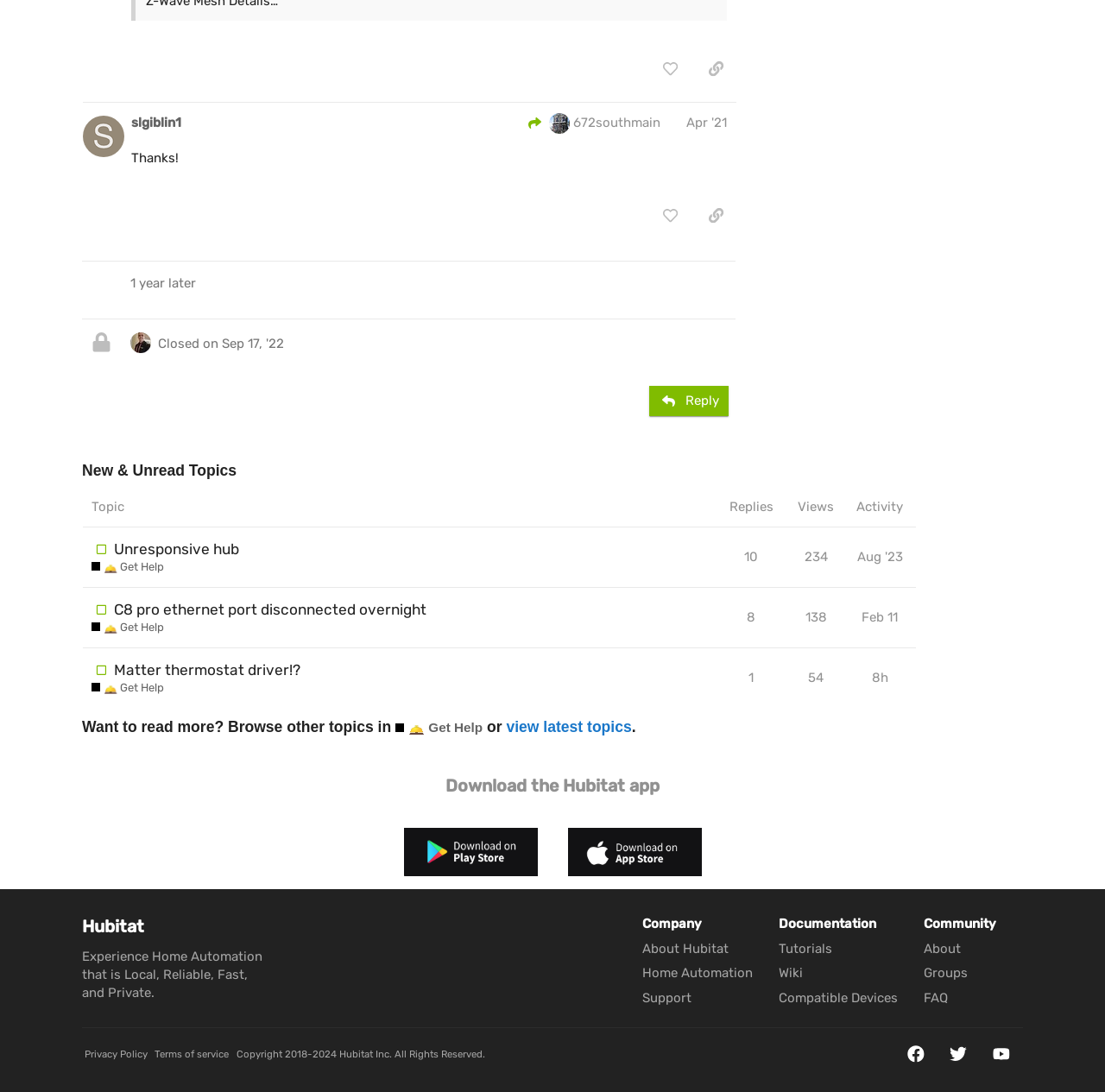Find and provide the bounding box coordinates for the UI element described here: "parent_node: Download the Hubitat app". The coordinates should be given as four float numbers between 0 and 1: [left, top, right, bottom].

[0.354, 0.77, 0.502, 0.789]